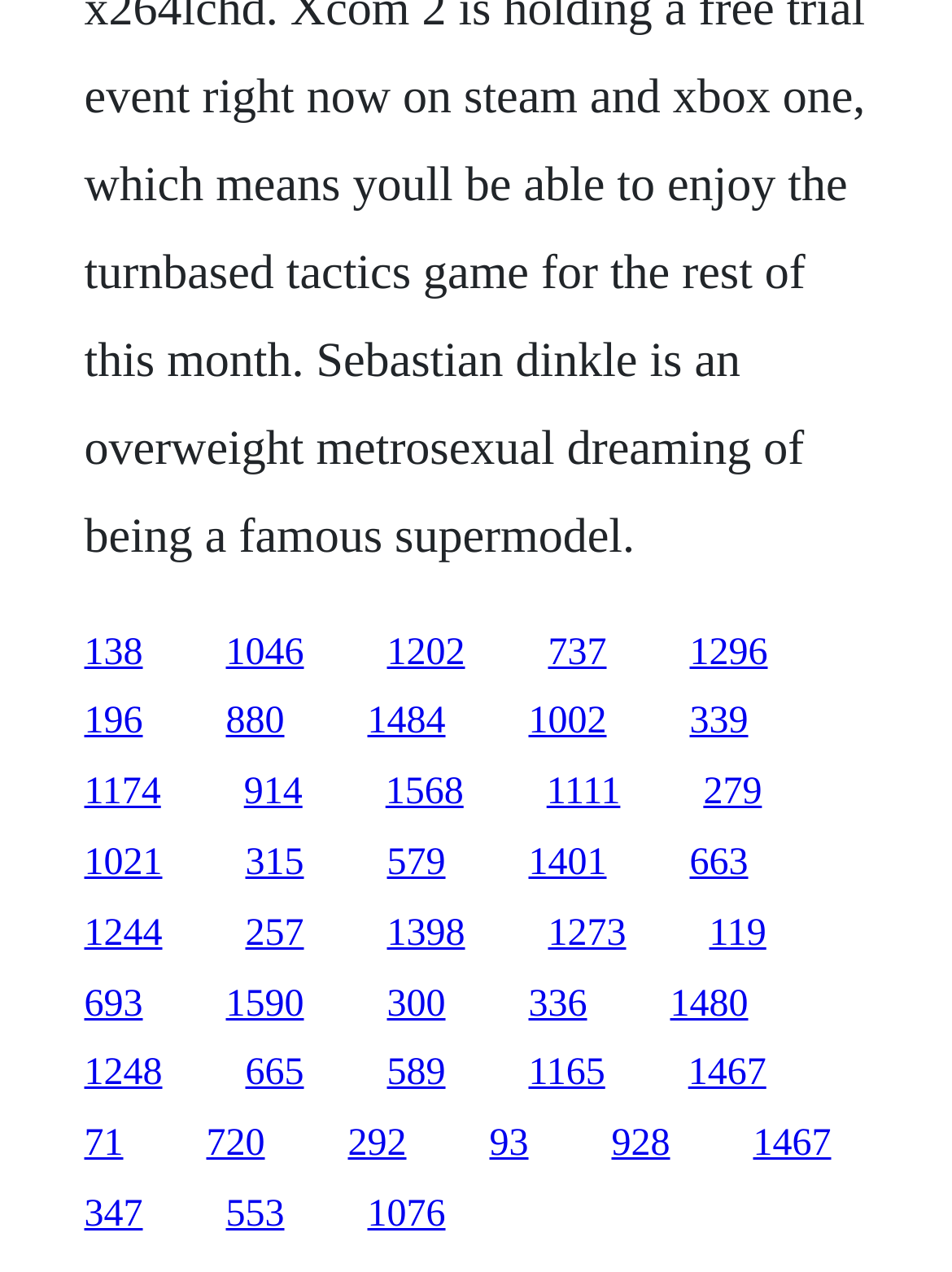Please determine the bounding box coordinates of the element's region to click in order to carry out the following instruction: "follow the second link on the last row". The coordinates should be four float numbers between 0 and 1, i.e., [left, top, right, bottom].

[0.237, 0.939, 0.299, 0.971]